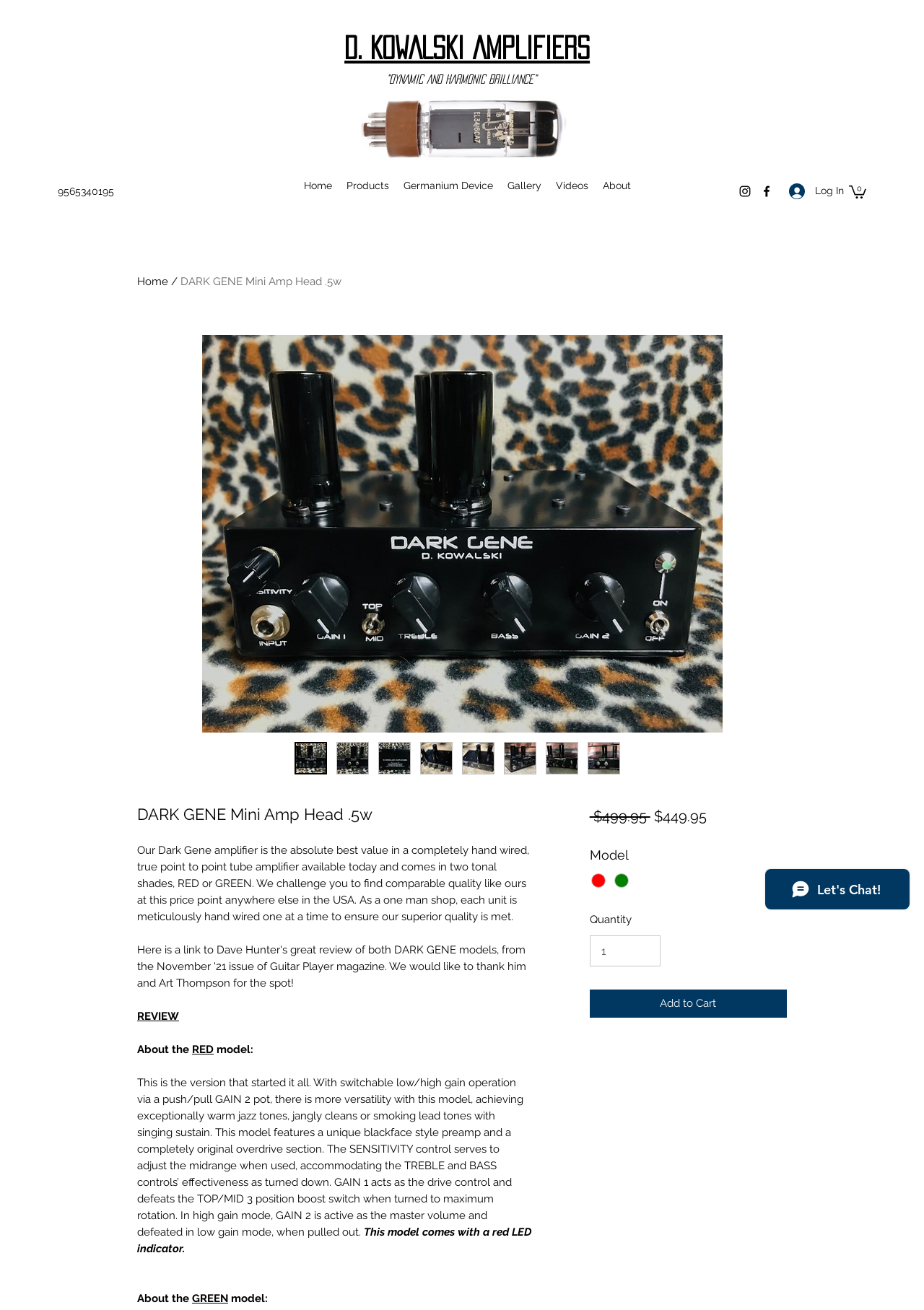Based on the provided description, "Log In", find the bounding box of the corresponding UI element in the screenshot.

[0.843, 0.136, 0.913, 0.156]